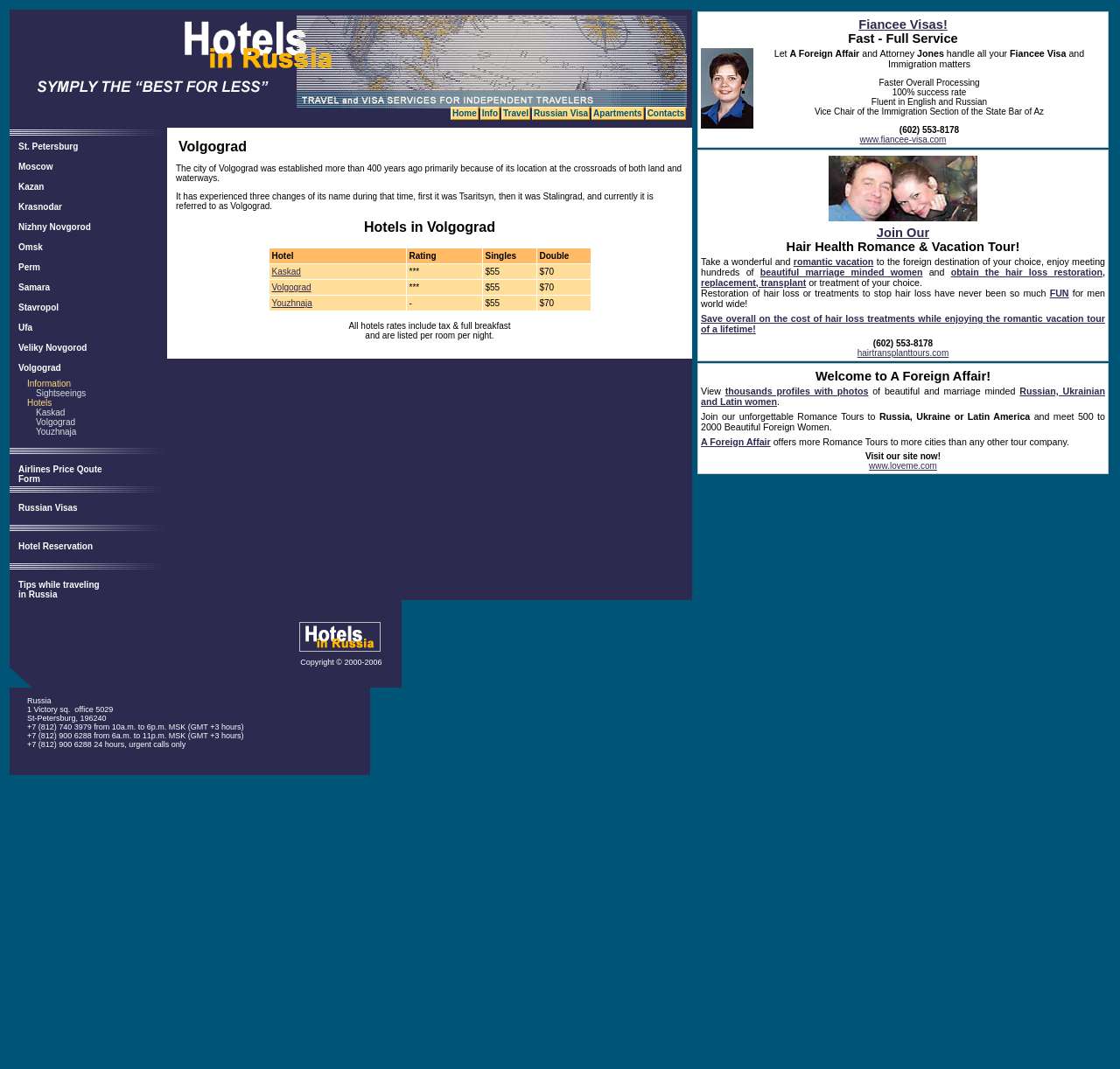What is the contact phone number for urgent calls?
Ensure your answer is thorough and detailed.

At the bottom of the webpage, there is a section with contact information, which includes a phone number for urgent calls, specifically +7 (812) 900 6288.